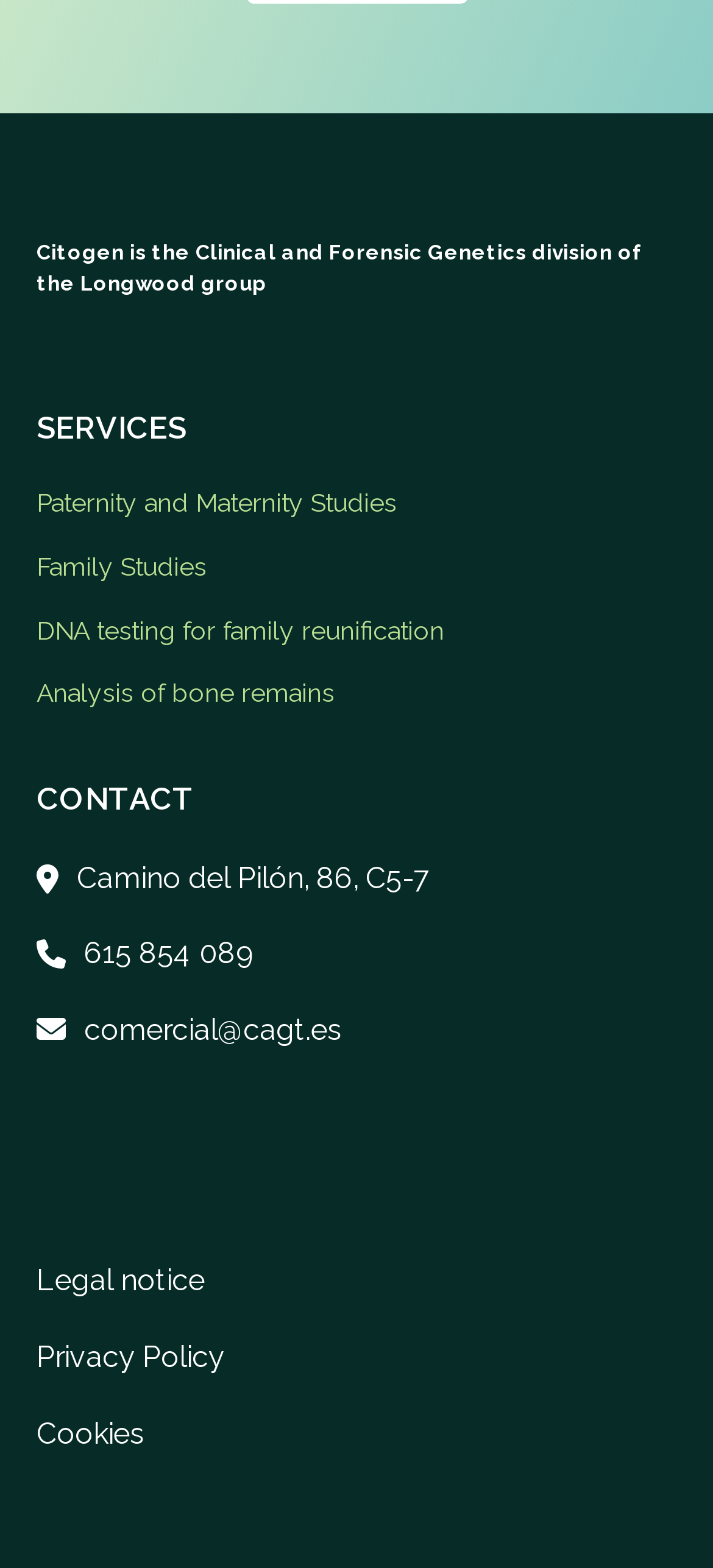Predict the bounding box of the UI element based on this description: "Camino del Pilón, 86, C5-7".

[0.051, 0.544, 0.603, 0.576]